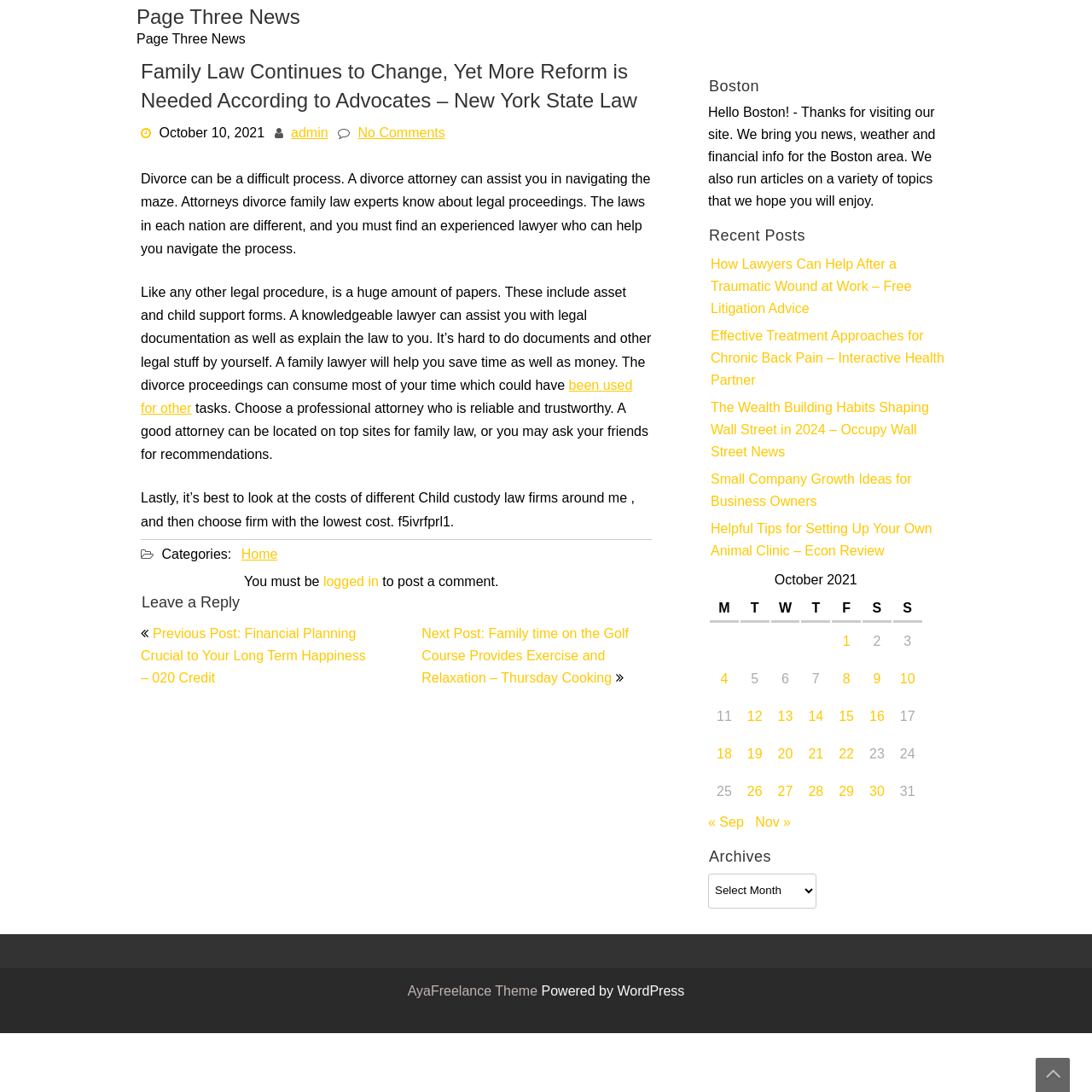What is the purpose of a family lawyer?
Please use the visual content to give a single word or phrase answer.

To assist with legal documentation and explain the law